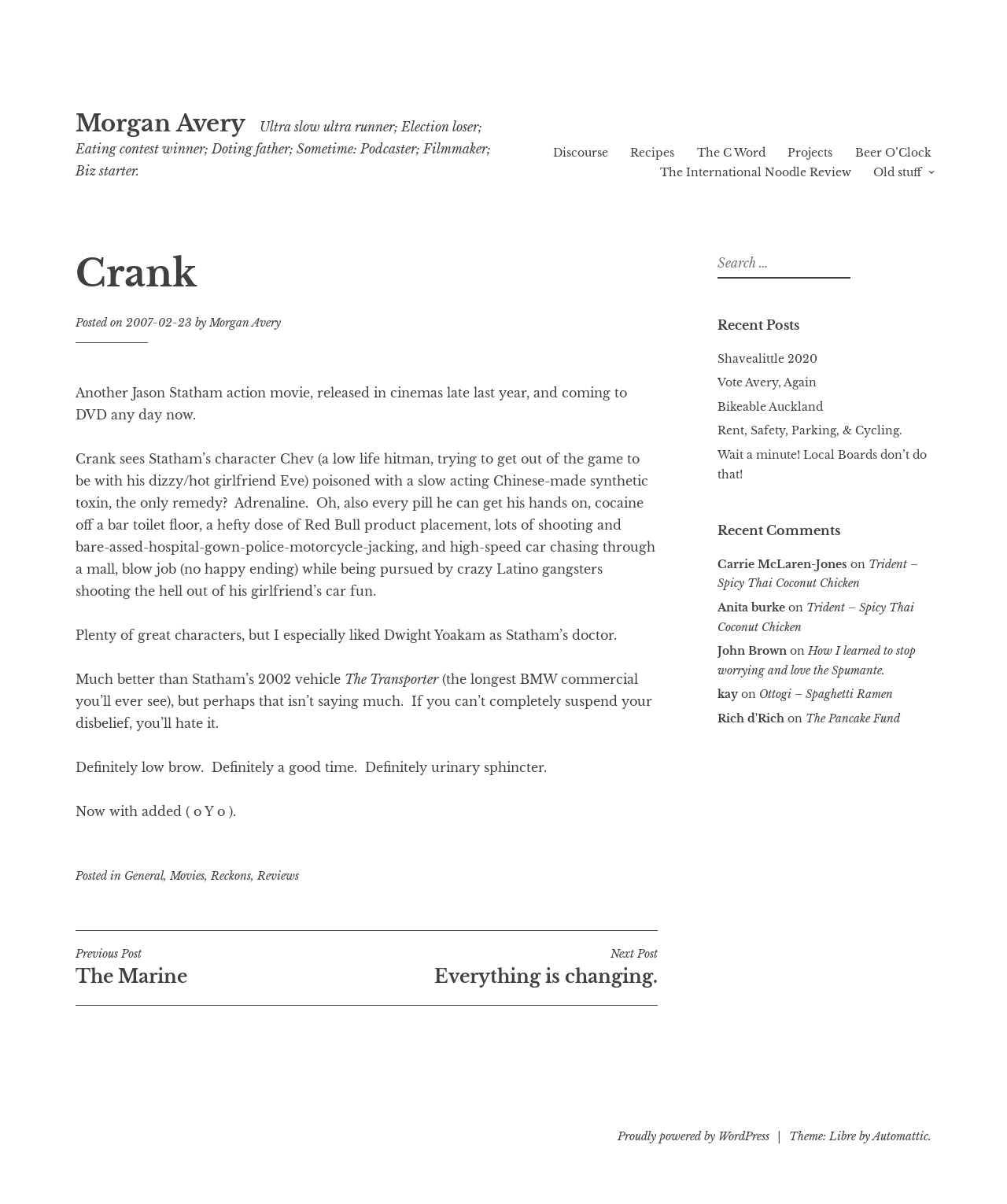Please locate the bounding box coordinates of the element that needs to be clicked to achieve the following instruction: "Click the link to go to the Discourse page". The coordinates should be four float numbers between 0 and 1, i.e., [left, top, right, bottom].

[0.549, 0.121, 0.604, 0.133]